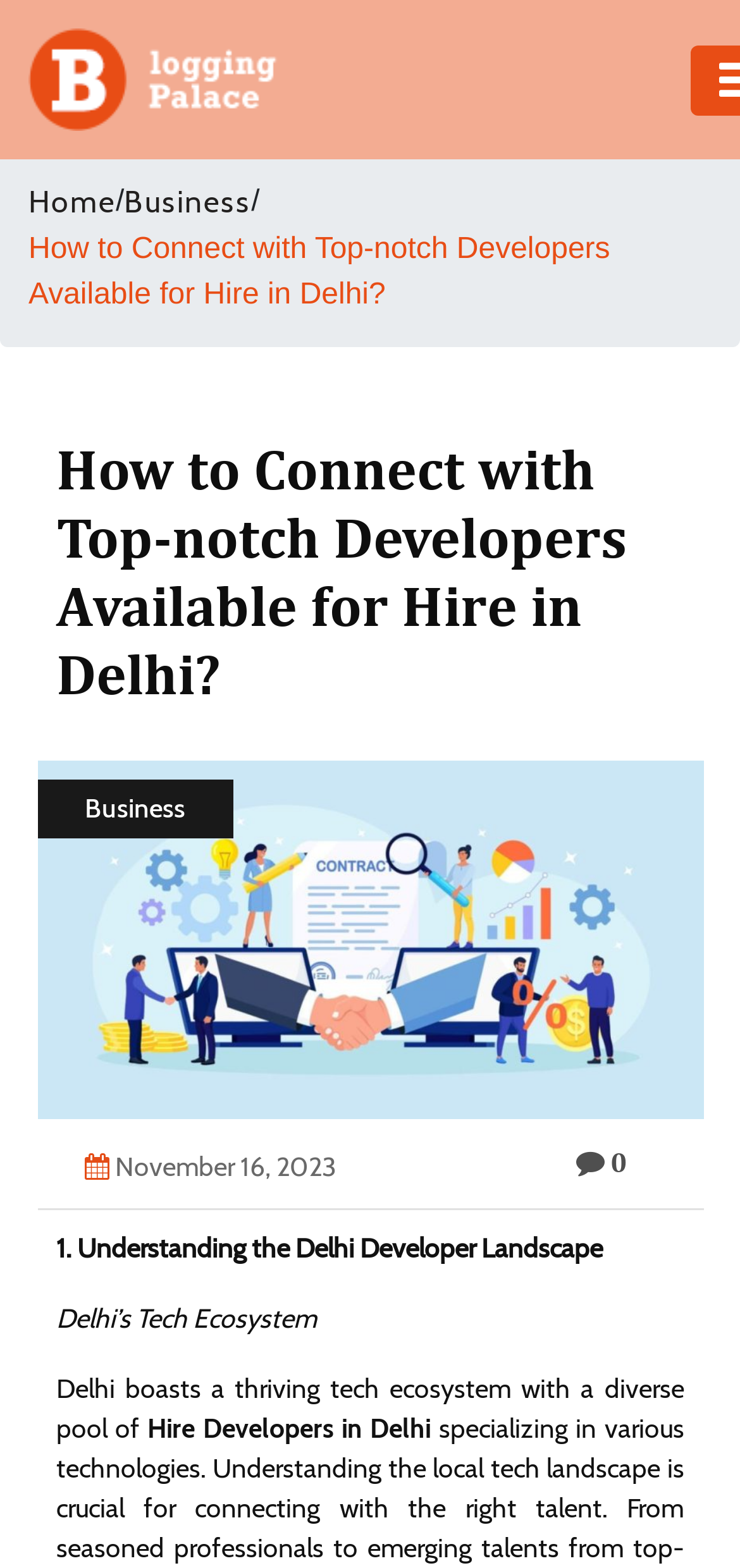Kindly determine the bounding box coordinates of the area that needs to be clicked to fulfill this instruction: "Click the logo".

[0.038, 0.04, 0.423, 0.061]